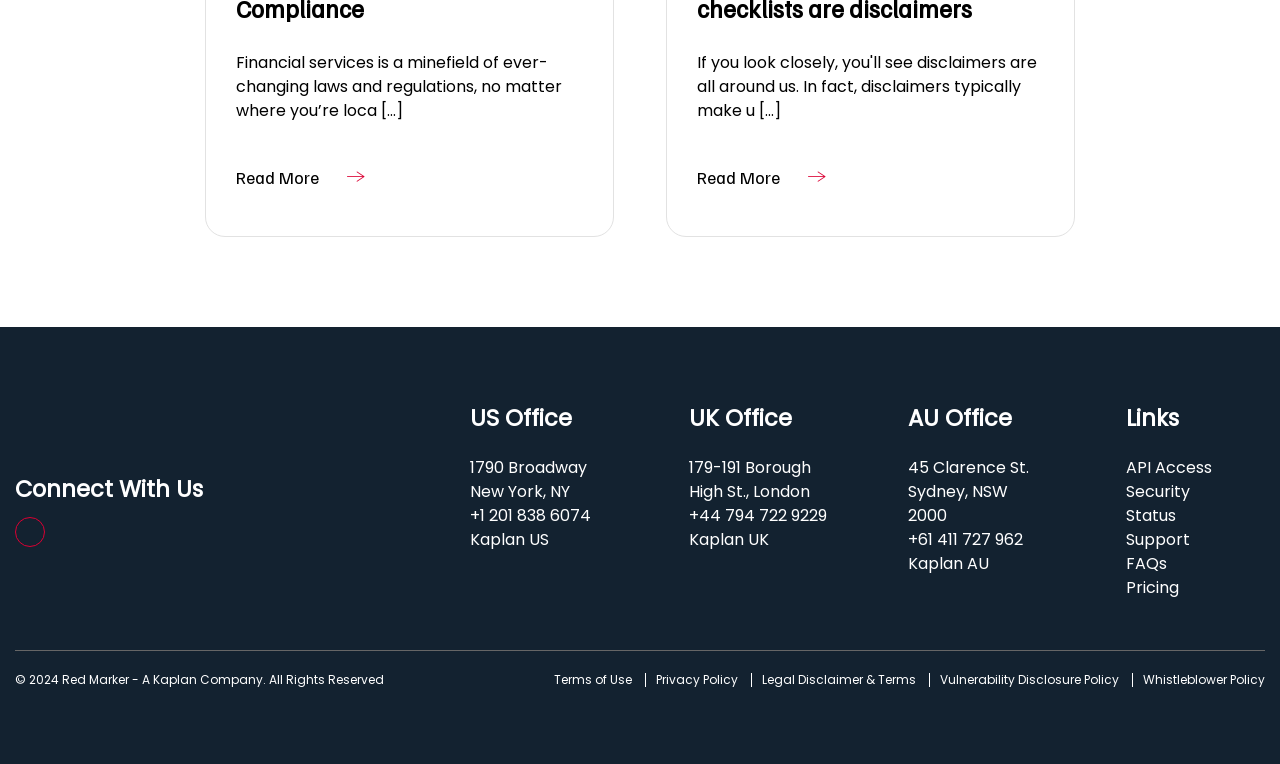Please specify the bounding box coordinates for the clickable region that will help you carry out the instruction: "Visit the LinkedIn page".

[0.012, 0.677, 0.035, 0.716]